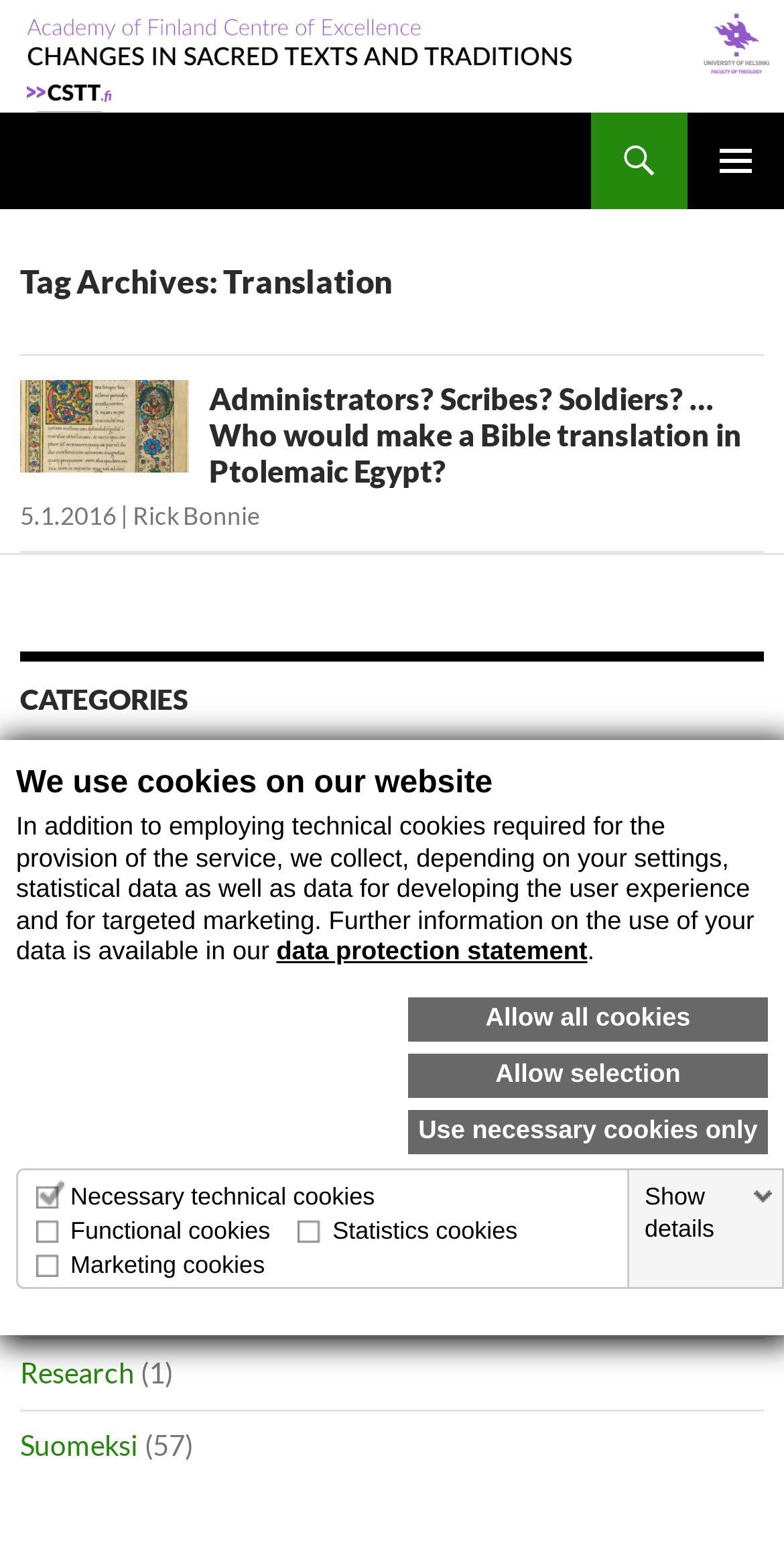Find the bounding box coordinates for the UI element whose description is: "parent_node: Statistics cookies". The coordinates should be four float numbers between 0 and 1, in the format [left, top, right, bottom].

[0.38, 0.785, 0.414, 0.802]